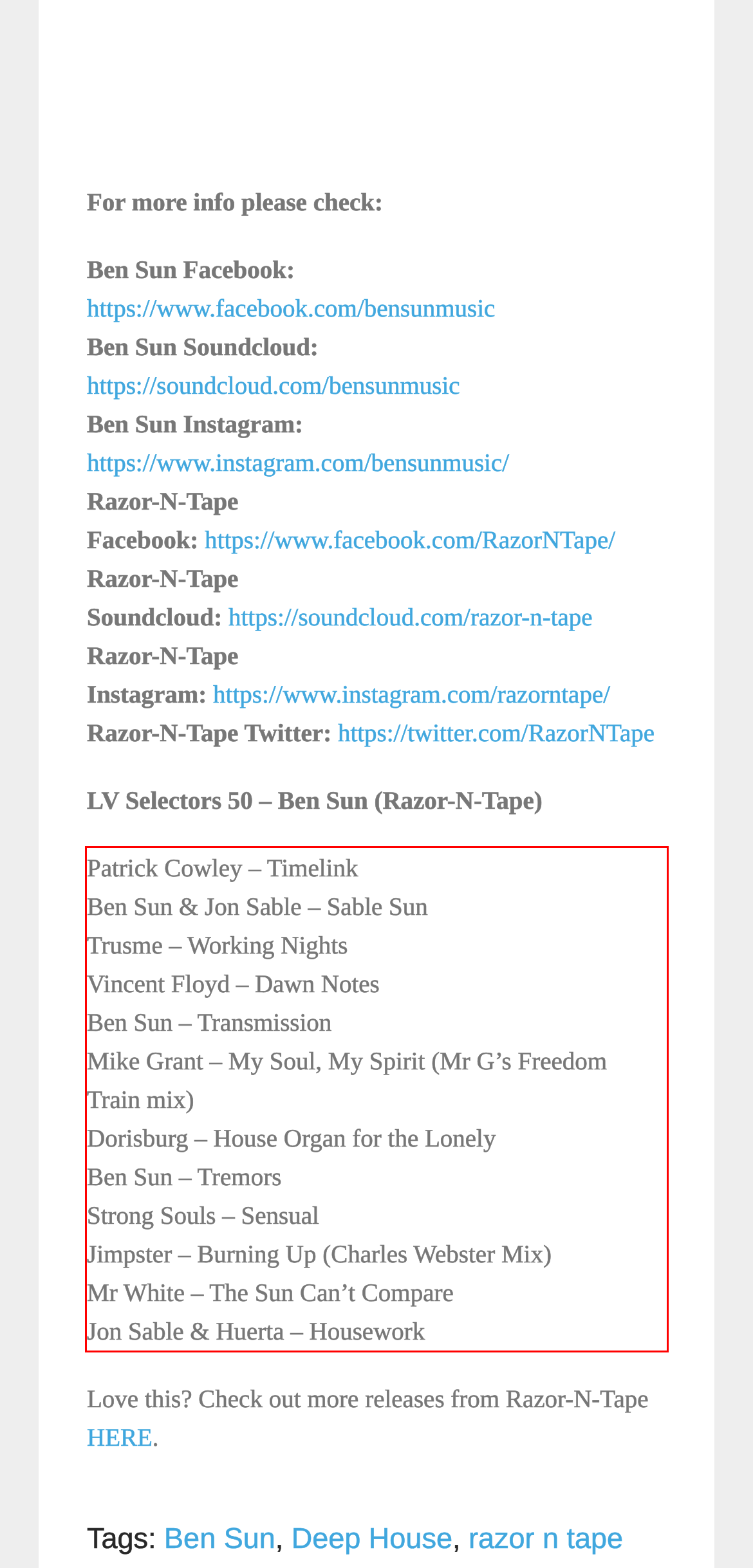There is a UI element on the webpage screenshot marked by a red bounding box. Extract and generate the text content from within this red box.

Patrick Cowley – Timelink Ben Sun & Jon Sable – Sable Sun Trusme – Working Nights Vincent Floyd – Dawn Notes Ben Sun – Transmission Mike Grant – My Soul, My Spirit (Mr G’s Freedom Train mix) Dorisburg – House Organ for the Lonely Ben Sun – Tremors Strong Souls – Sensual Jimpster – Burning Up (Charles Webster Mix) Mr White – The Sun Can’t Compare Jon Sable & Huerta – Housework